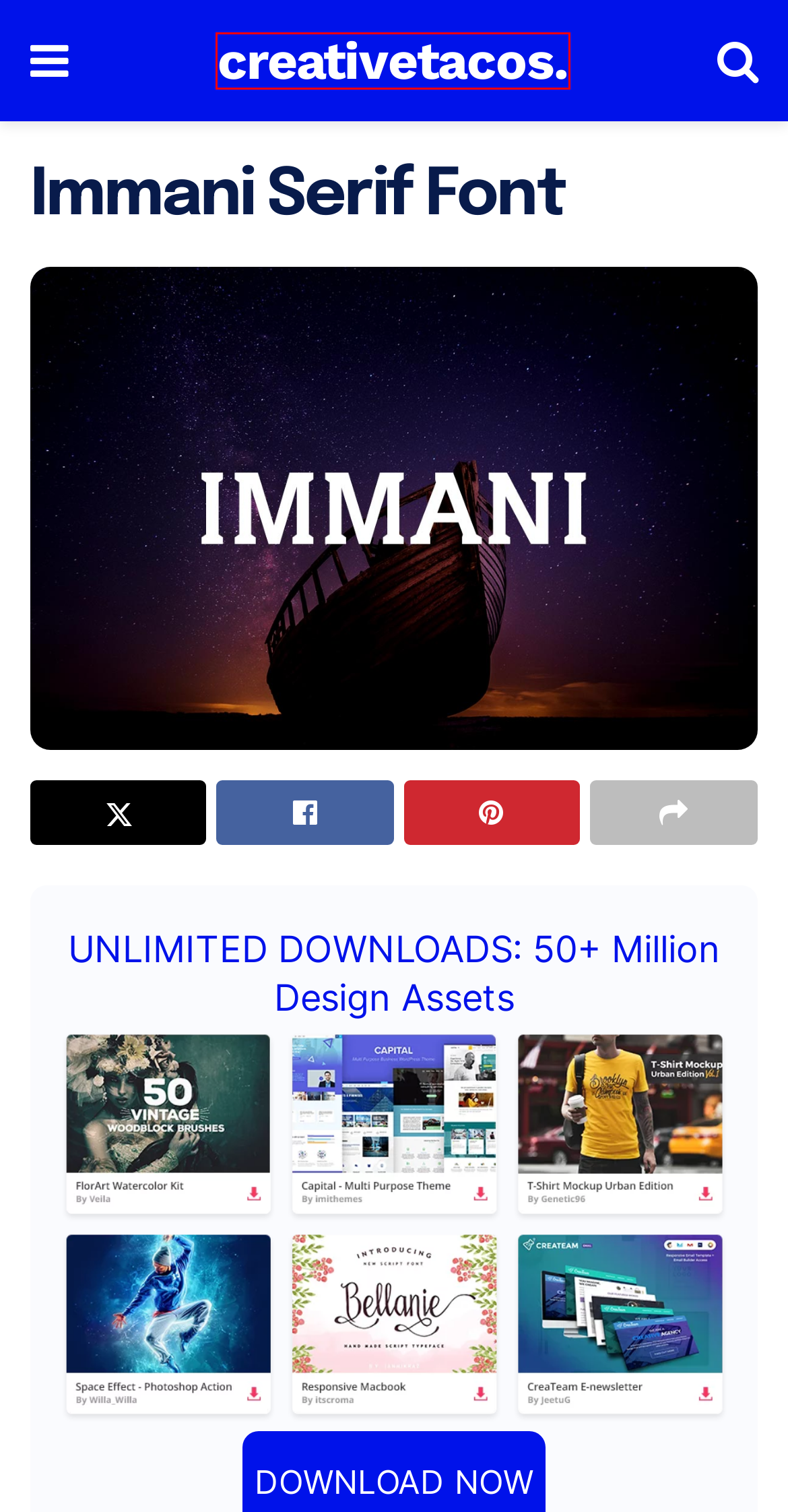You have a screenshot of a webpage with a red bounding box around an element. Select the webpage description that best matches the new webpage after clicking the element within the red bounding box. Here are the descriptions:
A. Envato Elements: Unlimited Stock Videos, Music, Photos & Graphics
B. Best Free Monogram Fonts For 2024 - Creativetacos
C. Best Free Comic Fonts Collection (2024) - Creativetacos
D. Find Best Free Facebook Templates - Creativetacos ®
E. Creativetacos | Free Design Resources & Assets
F. Cream Type Display Font | Webfont & Desktop License
G. Add-Ons - Creativetacos ®
H. 200+ Best Free Photoshop Actions For 2024 - Creativetacos

E